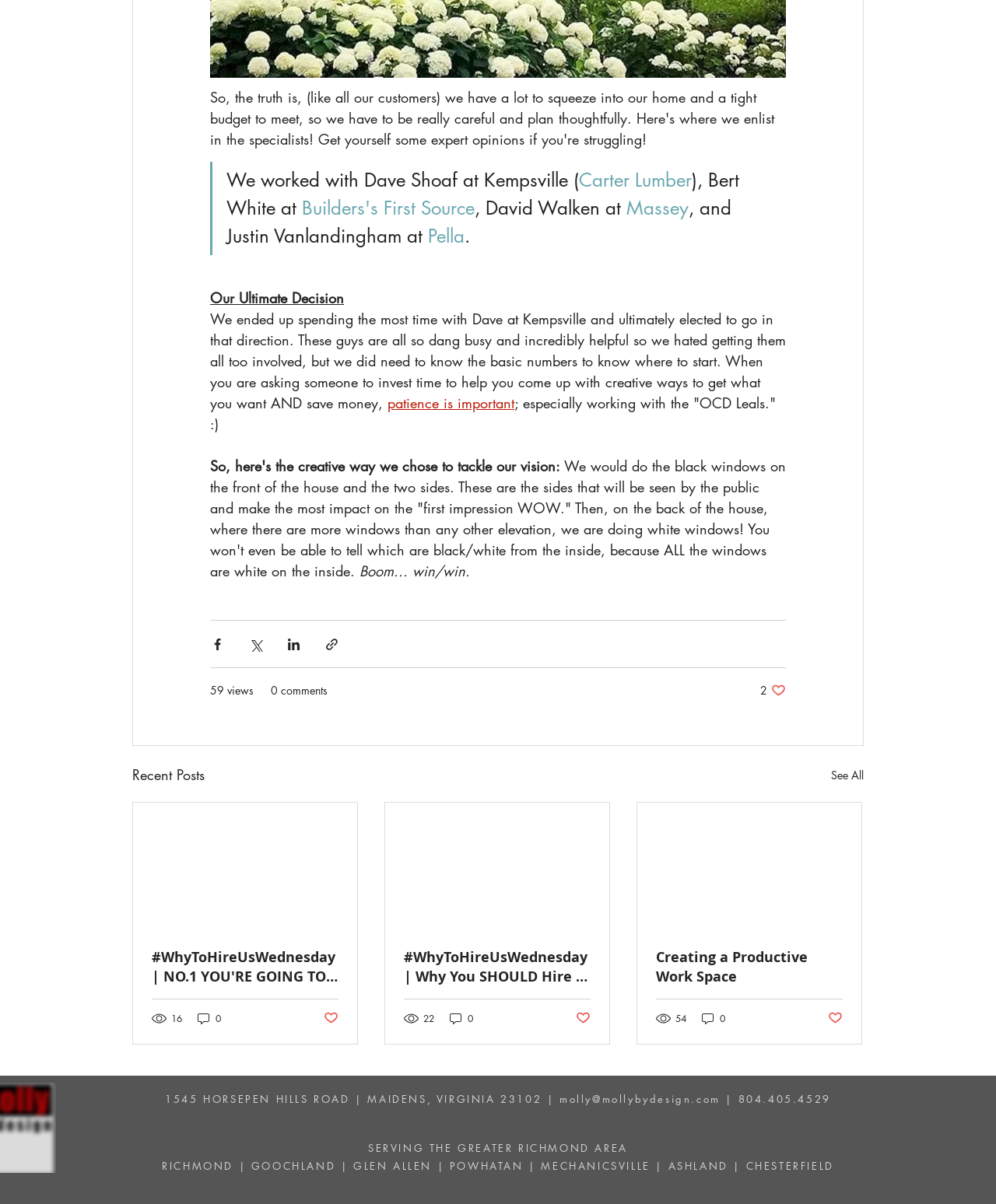Kindly determine the bounding box coordinates for the area that needs to be clicked to execute this instruction: "Read the article about WhyToHireUsWednesday".

[0.152, 0.787, 0.34, 0.819]